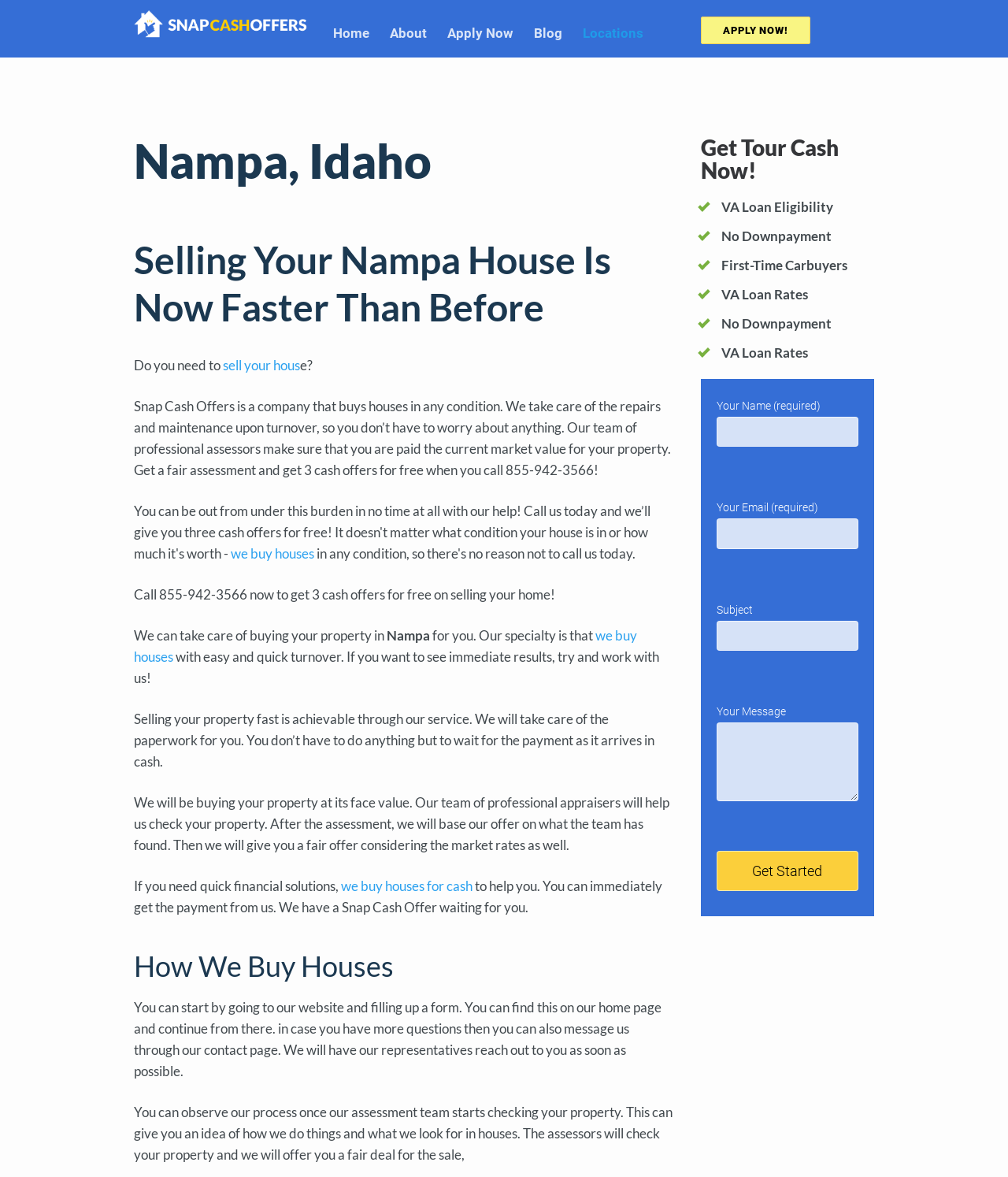Locate the bounding box coordinates of the element that needs to be clicked to carry out the instruction: "Search for something". The coordinates should be given as four float numbers ranging from 0 to 1, i.e., [left, top, right, bottom].

None